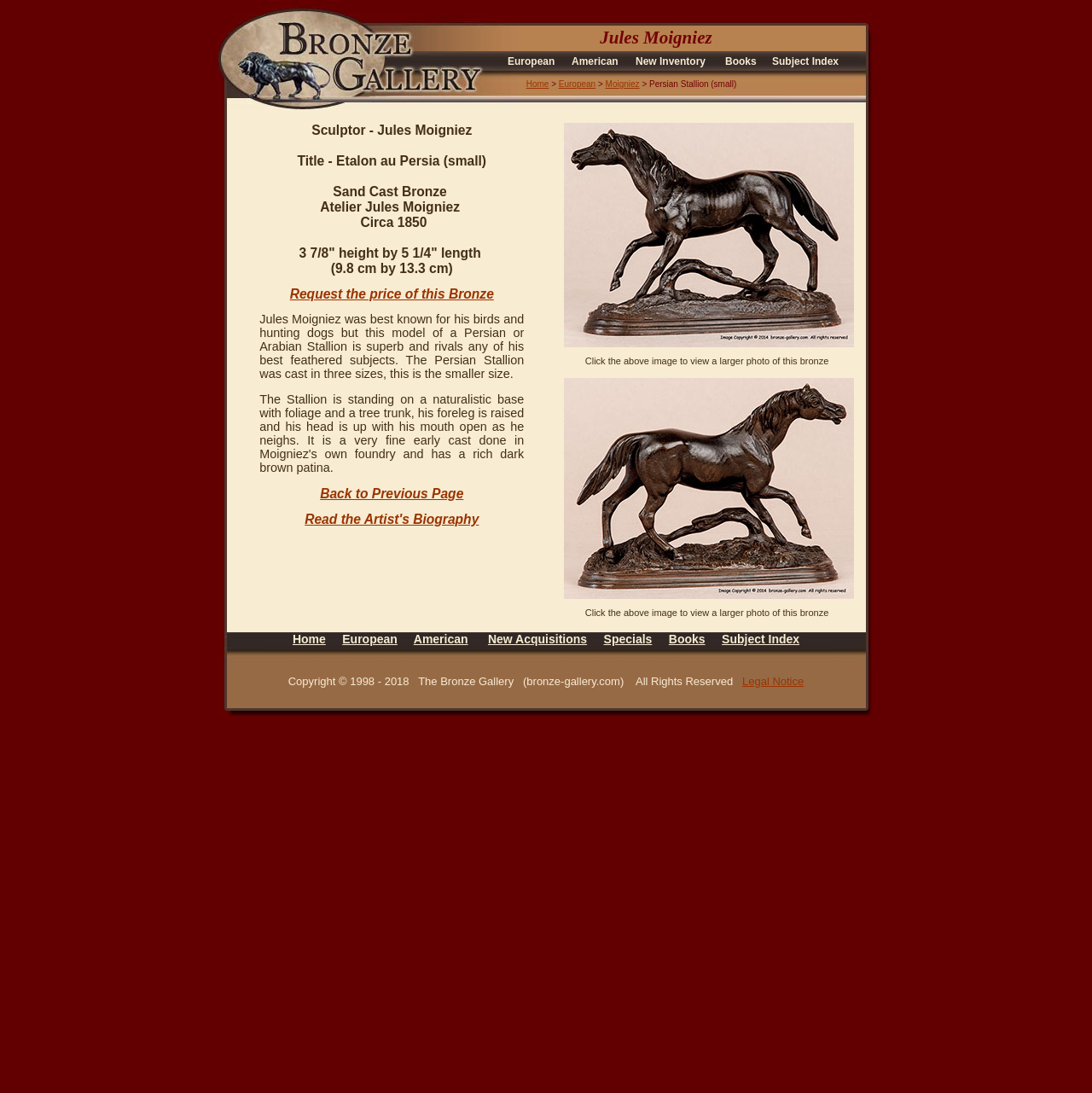Could you provide the bounding box coordinates for the portion of the screen to click to complete this instruction: "Request the price of this bronze sculpture"?

[0.265, 0.262, 0.452, 0.276]